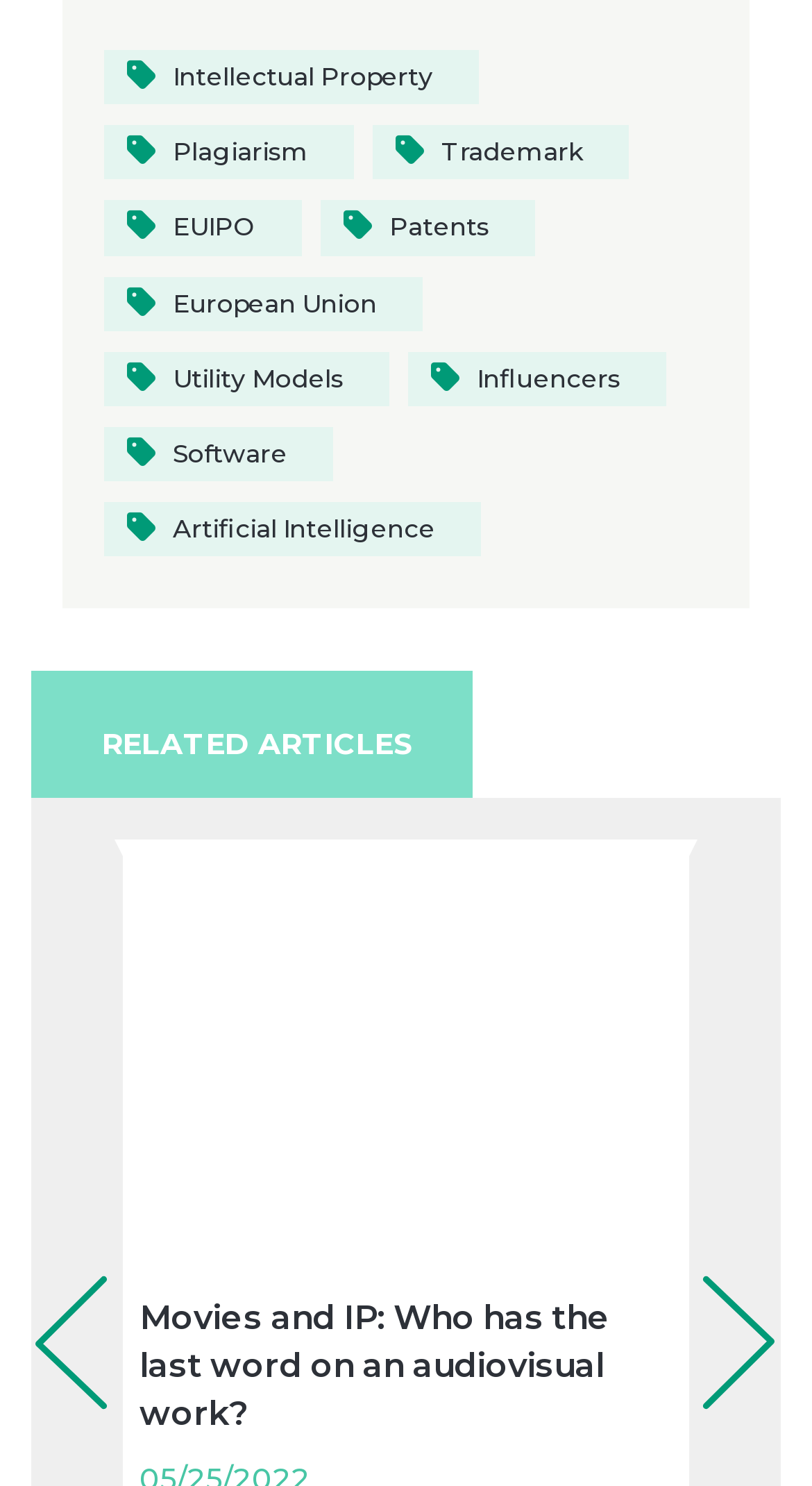How many navigation links are at the bottom of the webpage?
Using the image as a reference, give a one-word or short phrase answer.

2